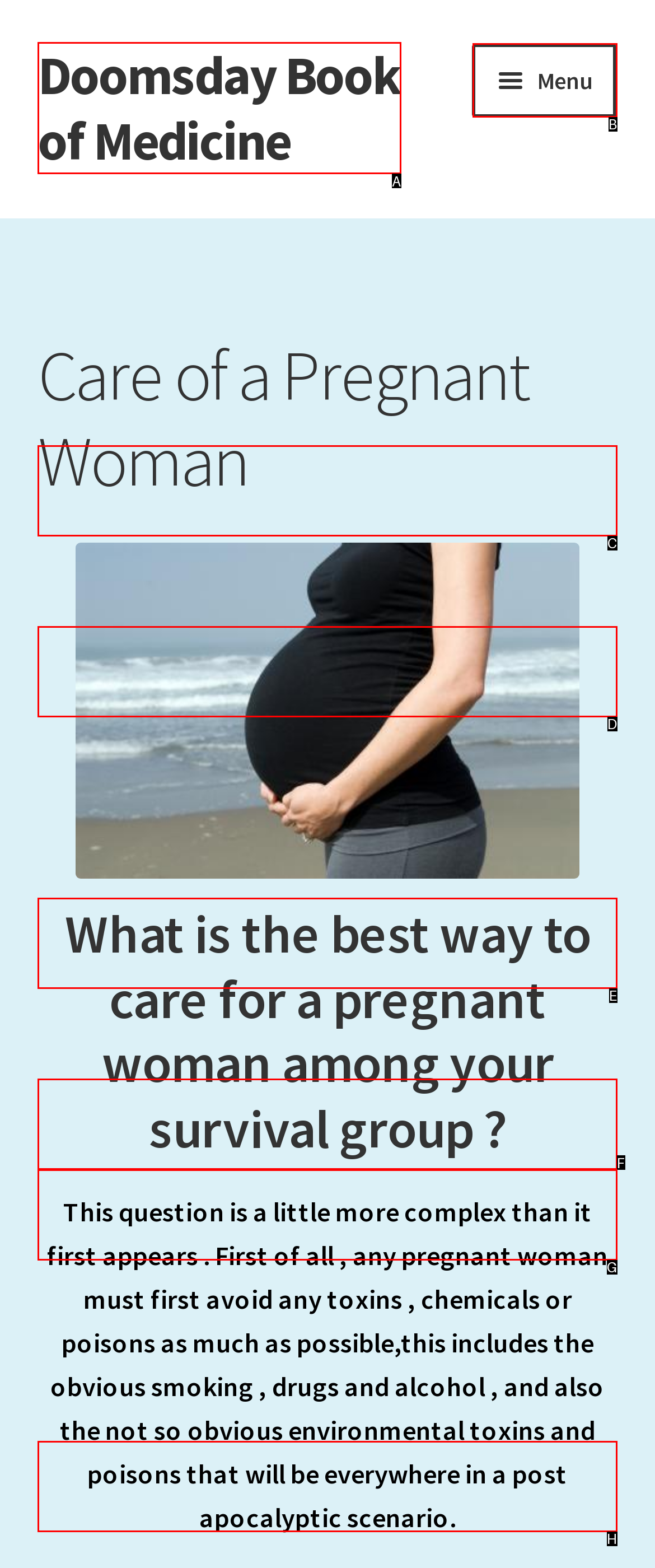Identify the correct UI element to click for this instruction: View Sustainability
Respond with the appropriate option's letter from the provided choices directly.

None